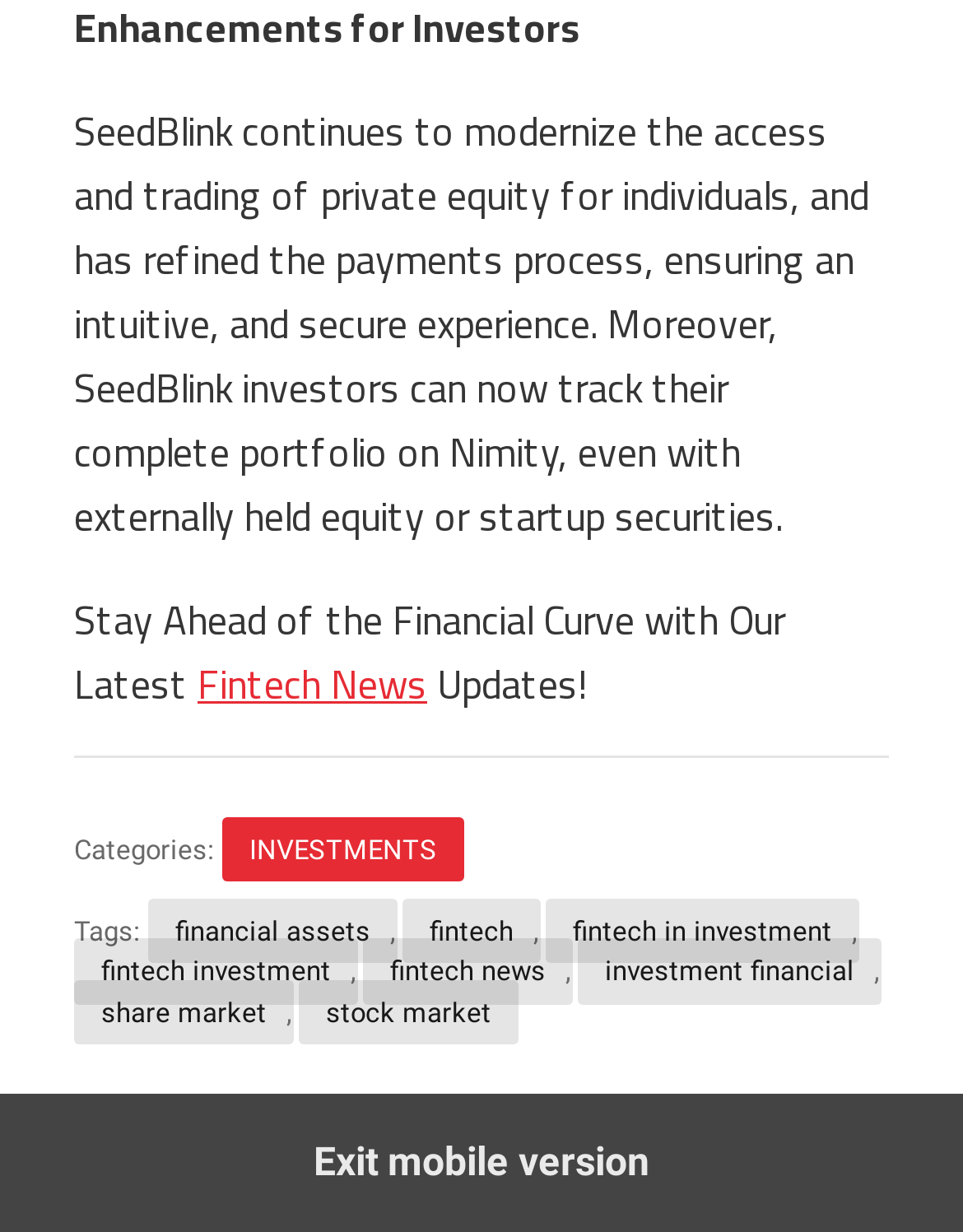Please determine the bounding box coordinates of the element's region to click in order to carry out the following instruction: "View fintech in investment". The coordinates should be four float numbers between 0 and 1, i.e., [left, top, right, bottom].

[0.567, 0.729, 0.892, 0.782]